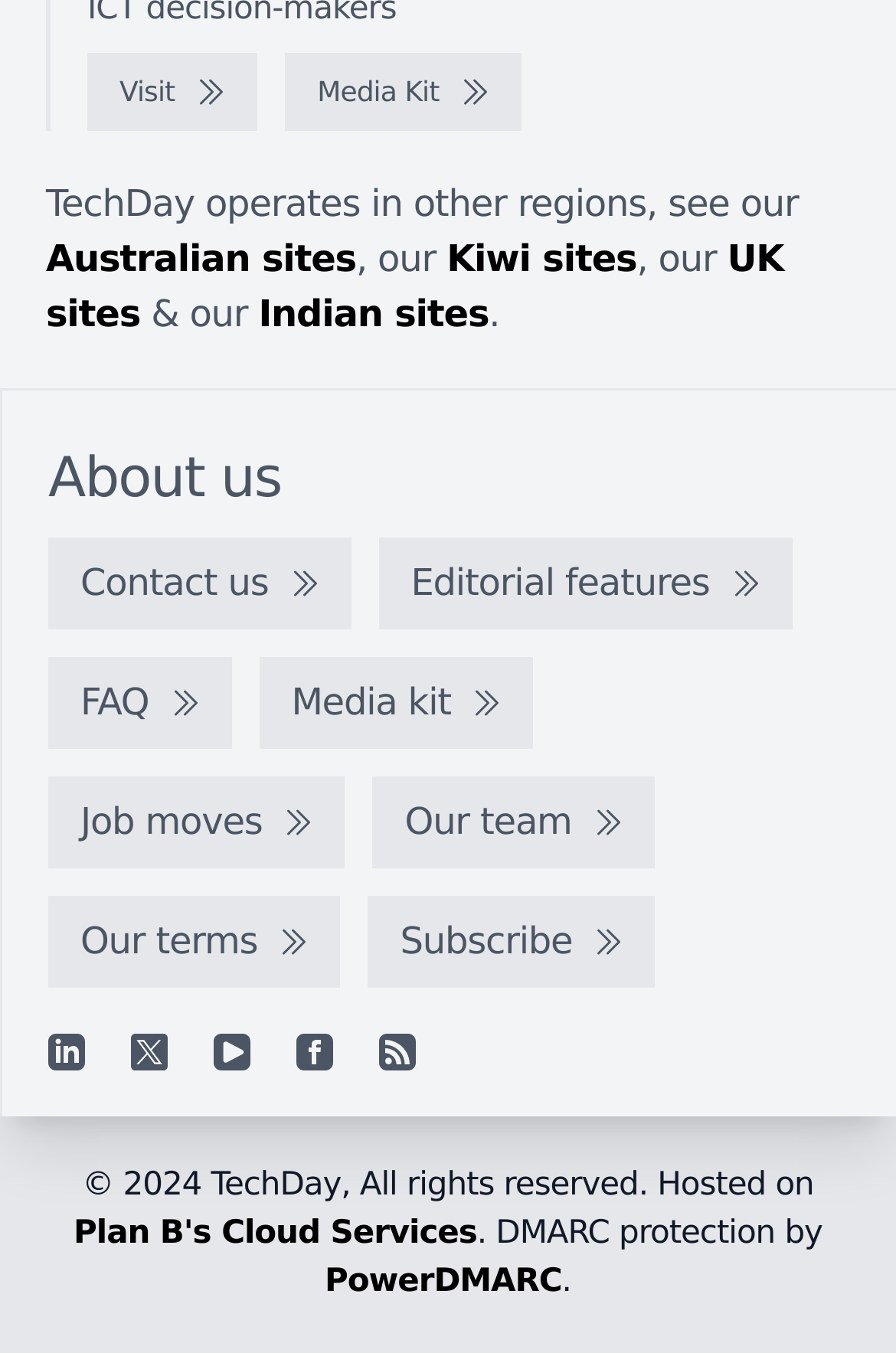Determine the bounding box coordinates in the format (top-left x, top-left y, bottom-right x, bottom-right y). Ensure all values are floating point numbers between 0 and 1. Identify the bounding box of the UI element described by: aria-label="Linkedin"

[0.054, 0.764, 0.095, 0.791]